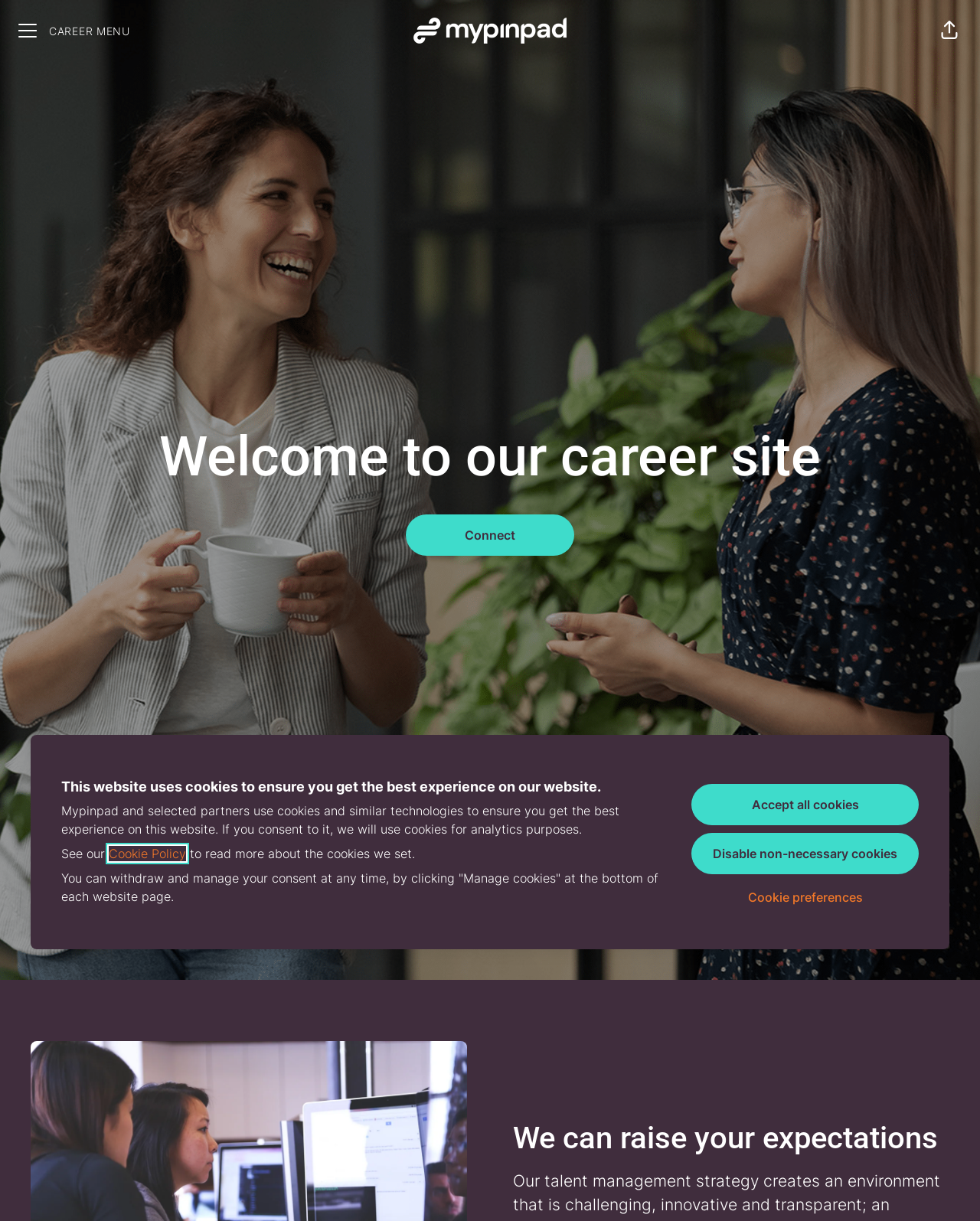What is the main topic of the webpage?
Refer to the image and provide a one-word or short phrase answer.

Career site